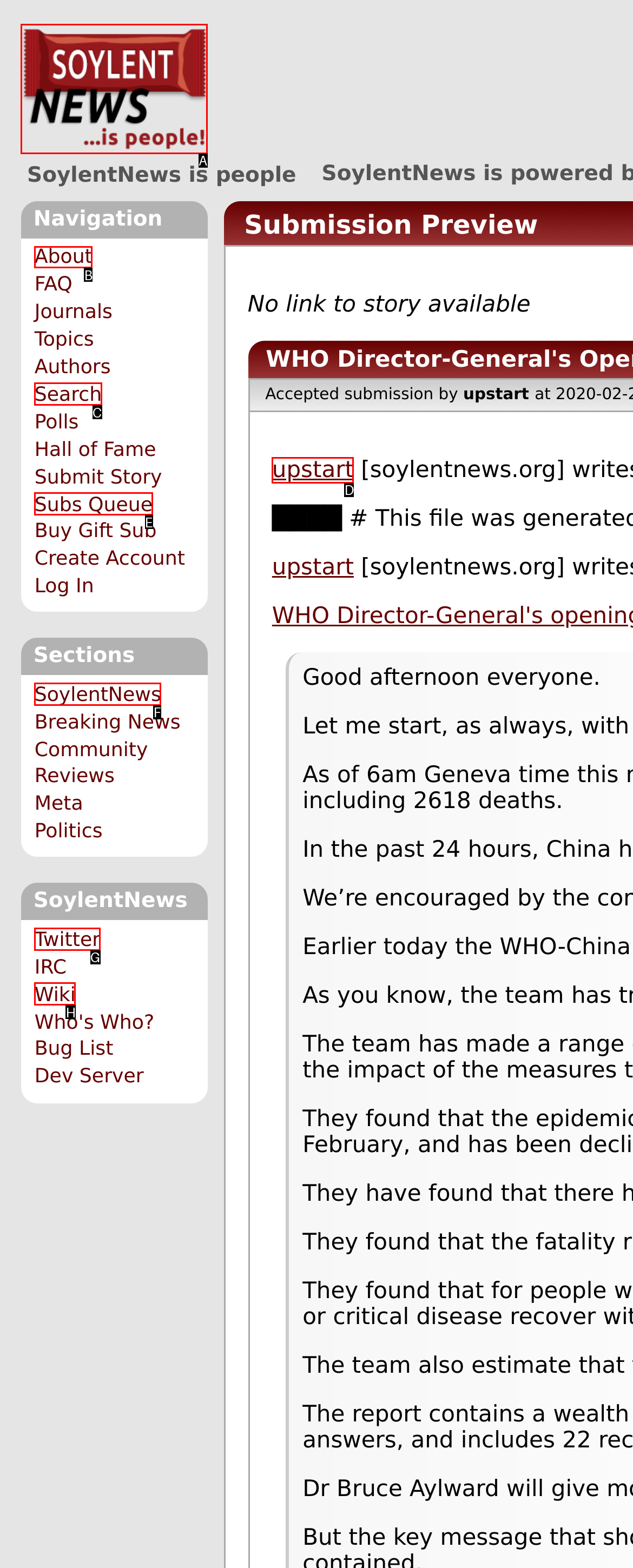Determine which HTML element should be clicked for this task: Go to the About page
Provide the option's letter from the available choices.

B